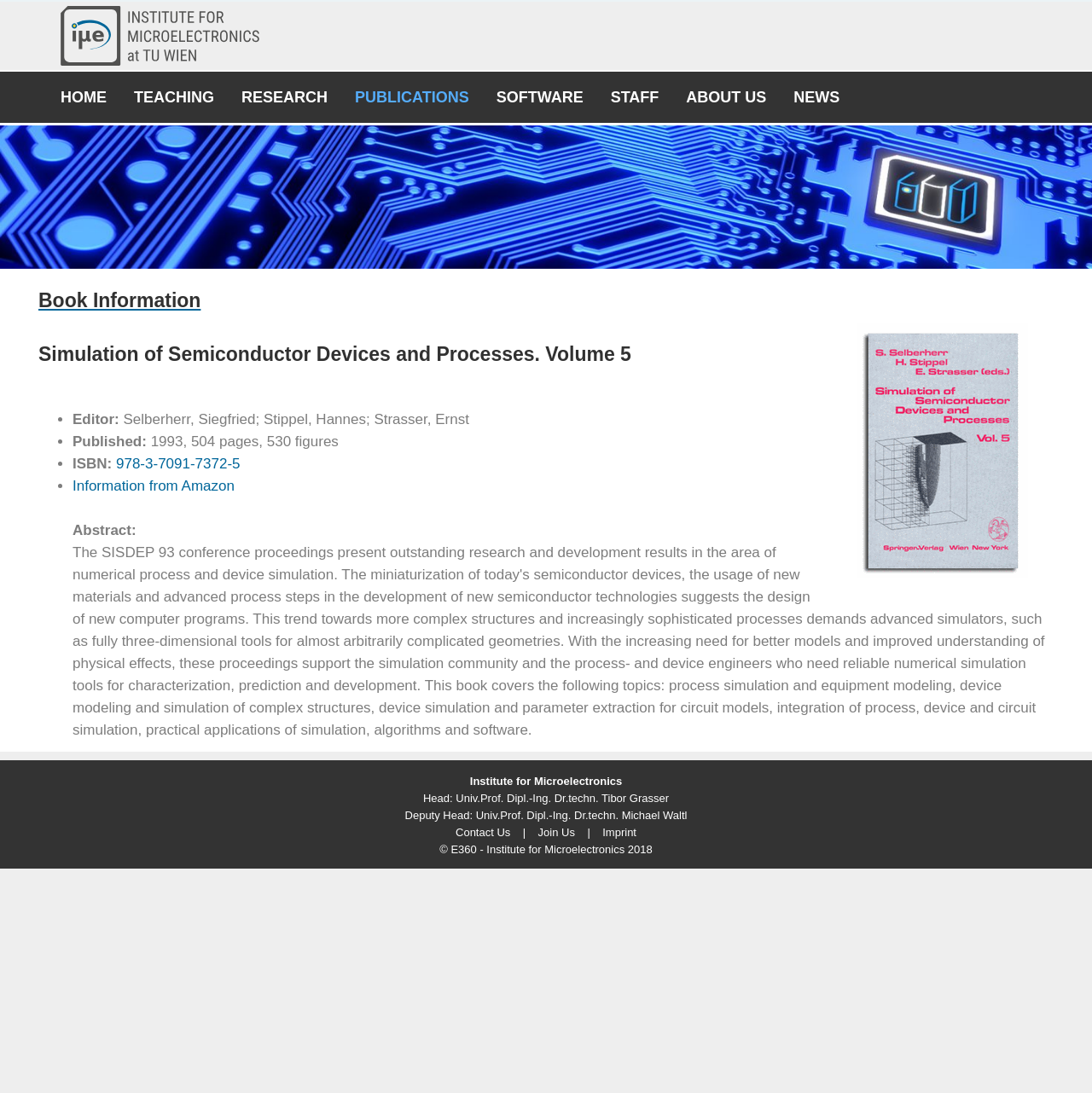Elaborate on the information and visuals displayed on the webpage.

The webpage is about a book titled "Simulation of Semiconductor Devices and Processes. Volume 5" and is hosted by the Institute for Microelectronics (IuE). At the top, there is a logo of IuE, which is an image with a link to the institute's homepage. Below the logo, there is a navigation menu with 8 links: HOME, TEACHING, RESEARCH, PUBLICATIONS, SOFTWARE, STAFF, ABOUT US, and NEWS.

The main content of the page is divided into two sections. The first section is about the book information, which includes the title, editor, publication date, number of pages, and ISBN. The editor is Selberherr, Siegfried; Stippel, Hannes; Strasser, Ernst, and the book was published in 1993 with 504 pages and 530 figures. There is also a link to purchase the book from Amazon.

The second section is about the institute, which includes the head and deputy head of the institute, with links to their profiles. There are also links to contact the institute, join the institute, and view the imprint. At the bottom of the page, there is a copyright notice stating that the content is owned by the E360 - Institute for Microelectronics 2018.

On the right side of the page, there is a figure, which is an image that takes up about half of the page's height.